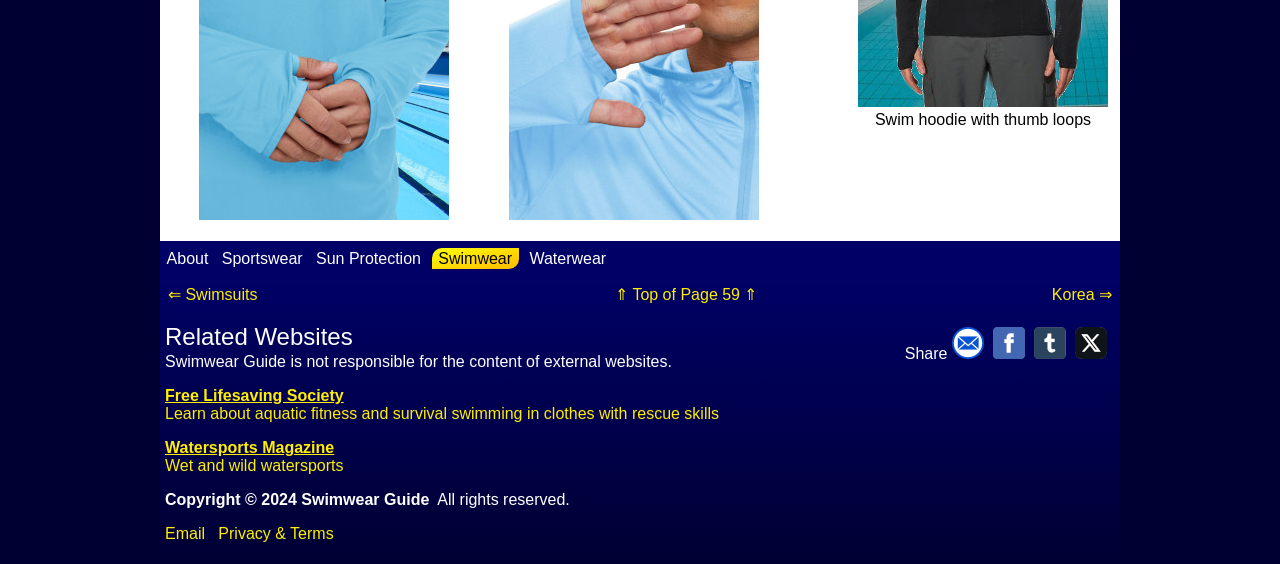Identify the bounding box coordinates of the clickable section necessary to follow the following instruction: "Check Email". The coordinates should be presented as four float numbers from 0 to 1, i.e., [left, top, right, bottom].

[0.129, 0.931, 0.16, 0.961]